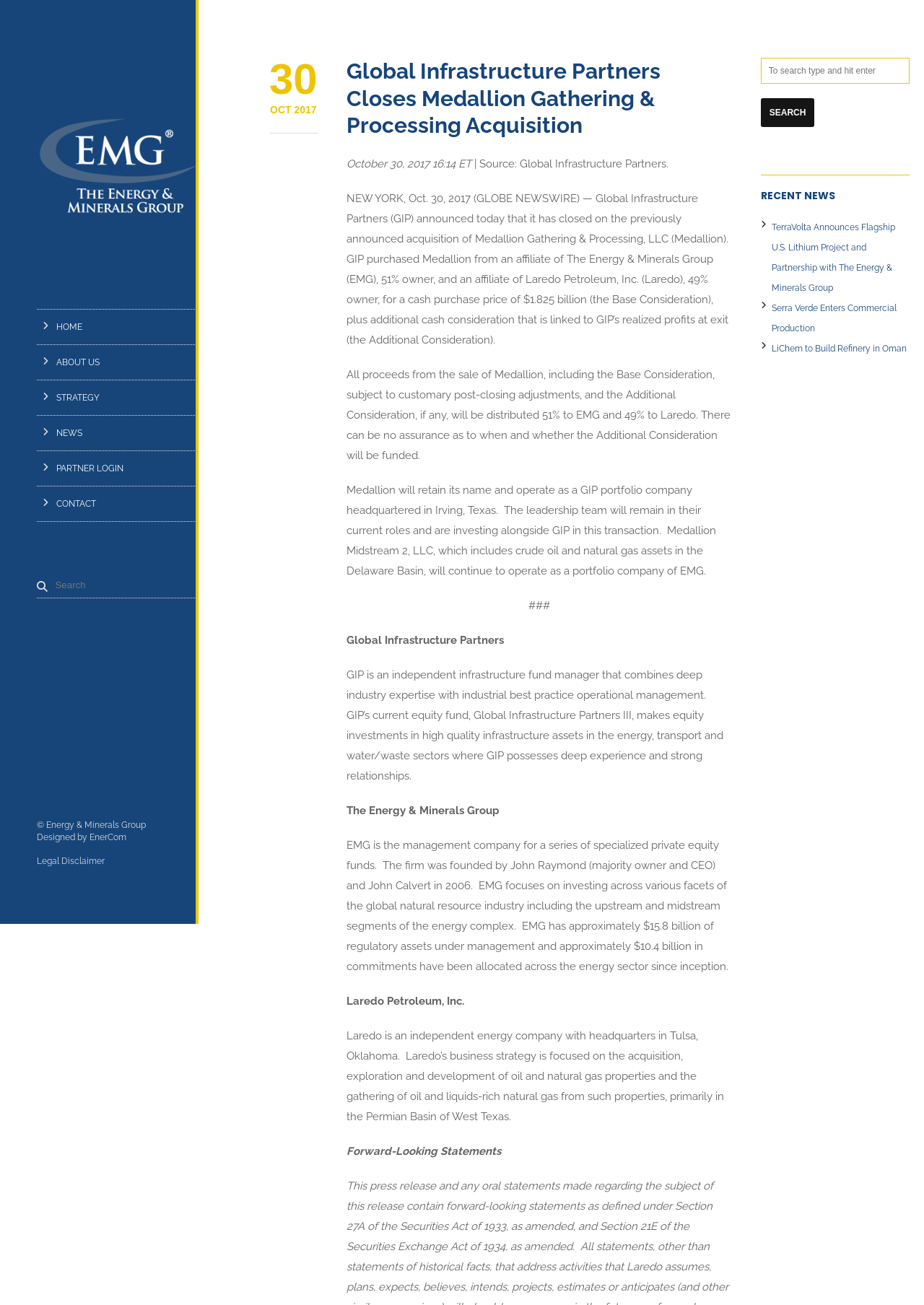Determine the bounding box coordinates for the UI element with the following description: "30 Oct 2017". The coordinates should be four float numbers between 0 and 1, represented as [left, top, right, bottom].

[0.291, 0.081, 0.344, 0.088]